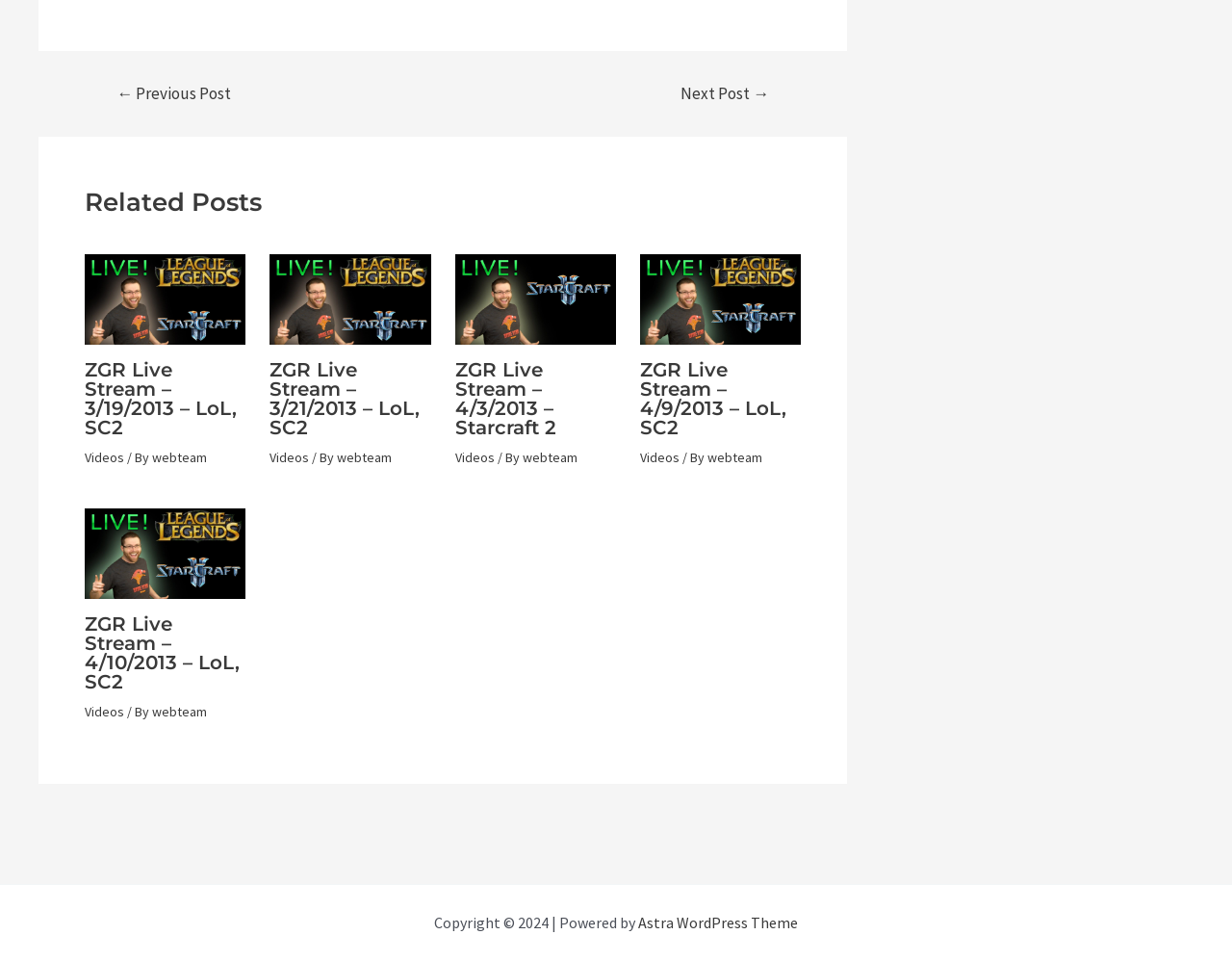What is the title of the first related post?
Using the image provided, answer with just one word or phrase.

ZGR Live Stream - 3/19/2013 - LoL, SC2